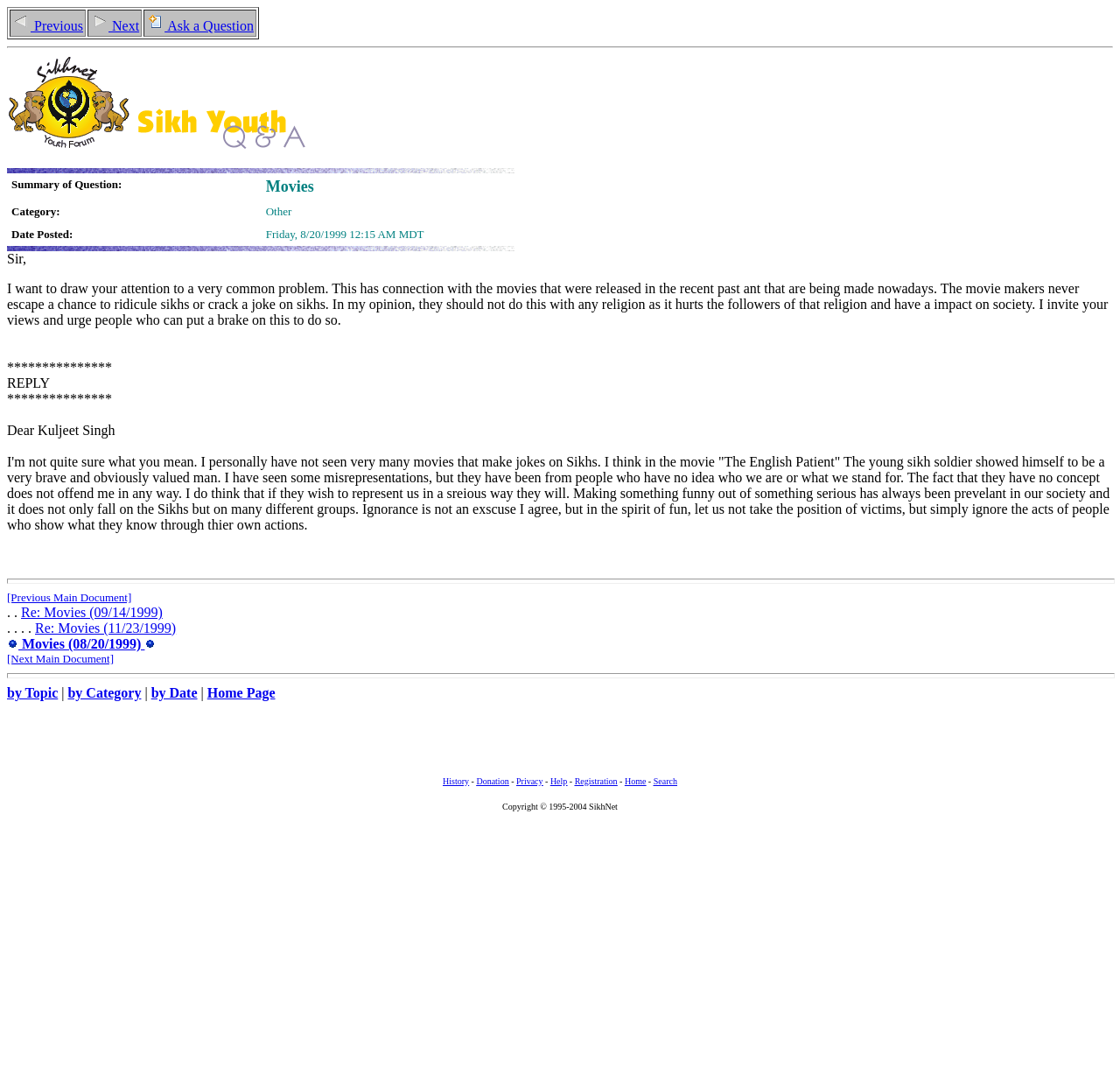What is the category of the question?
Using the image, give a concise answer in the form of a single word or short phrase.

Other